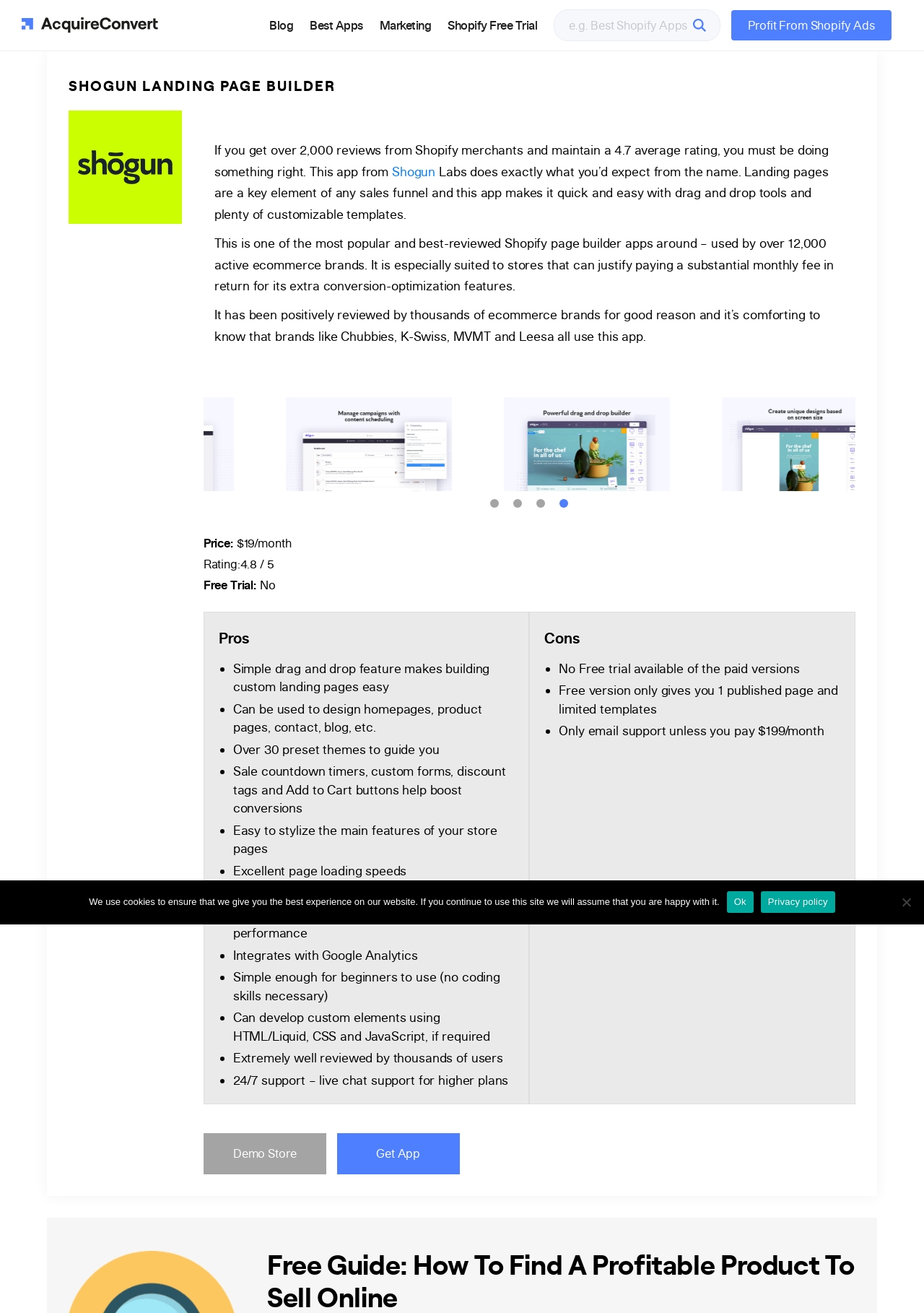Show me the bounding box coordinates of the clickable region to achieve the task as per the instruction: "View Lone Wolf & Cub Omnibus (Manga) details".

None